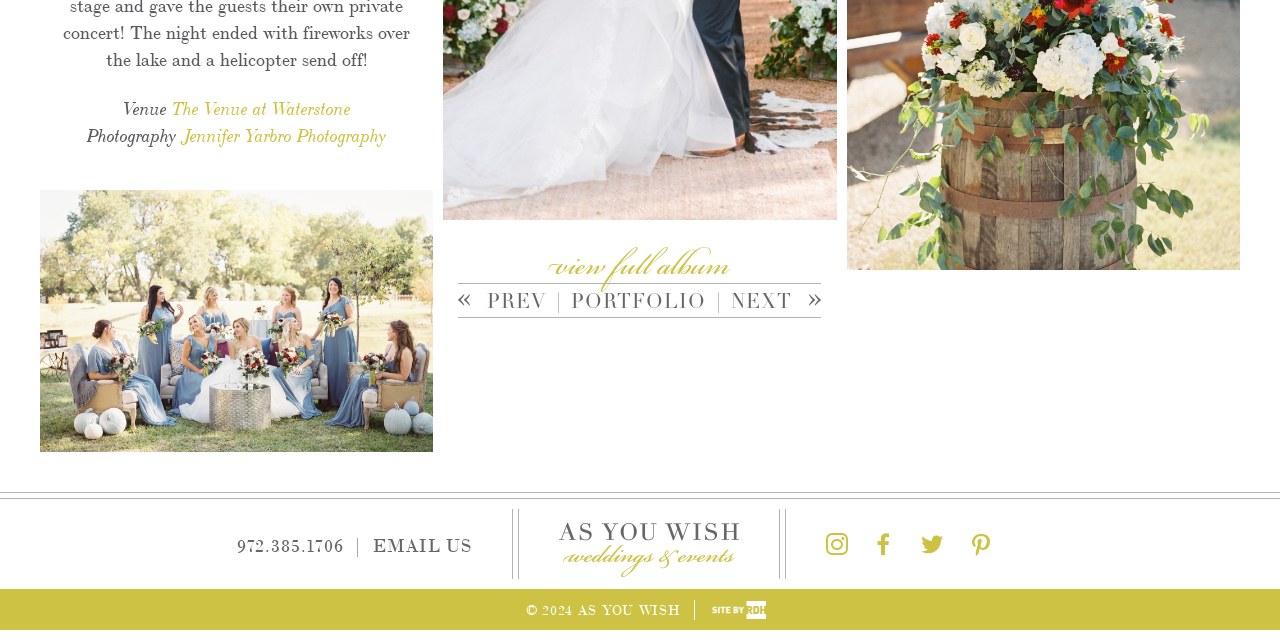Locate the bounding box for the described UI element: "Jollibee Foods Corporation". Ensure the coordinates are four float numbers between 0 and 1, formatted as [left, top, right, bottom].

None